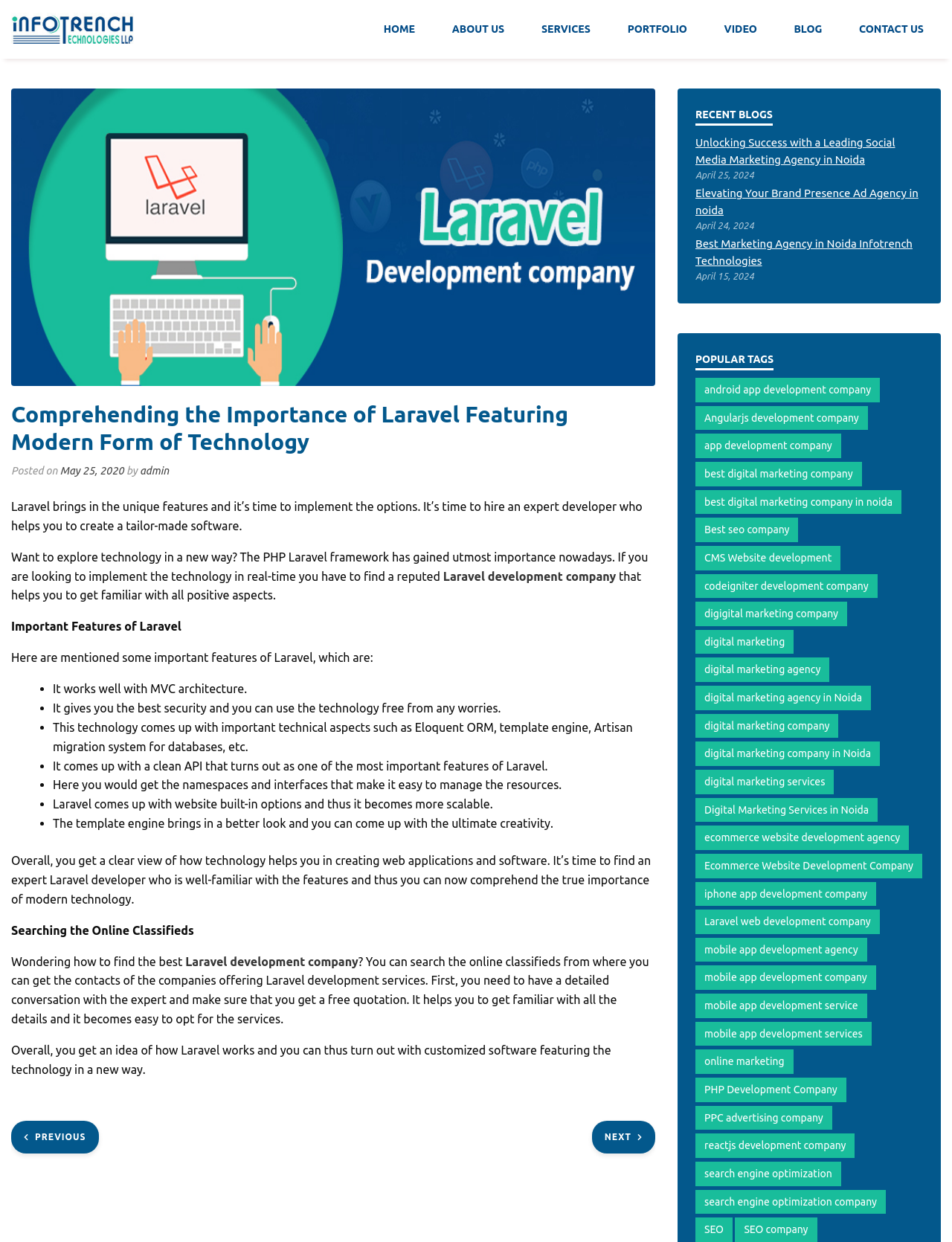Please reply to the following question using a single word or phrase: 
What is the benefit of Laravel?

Customized software